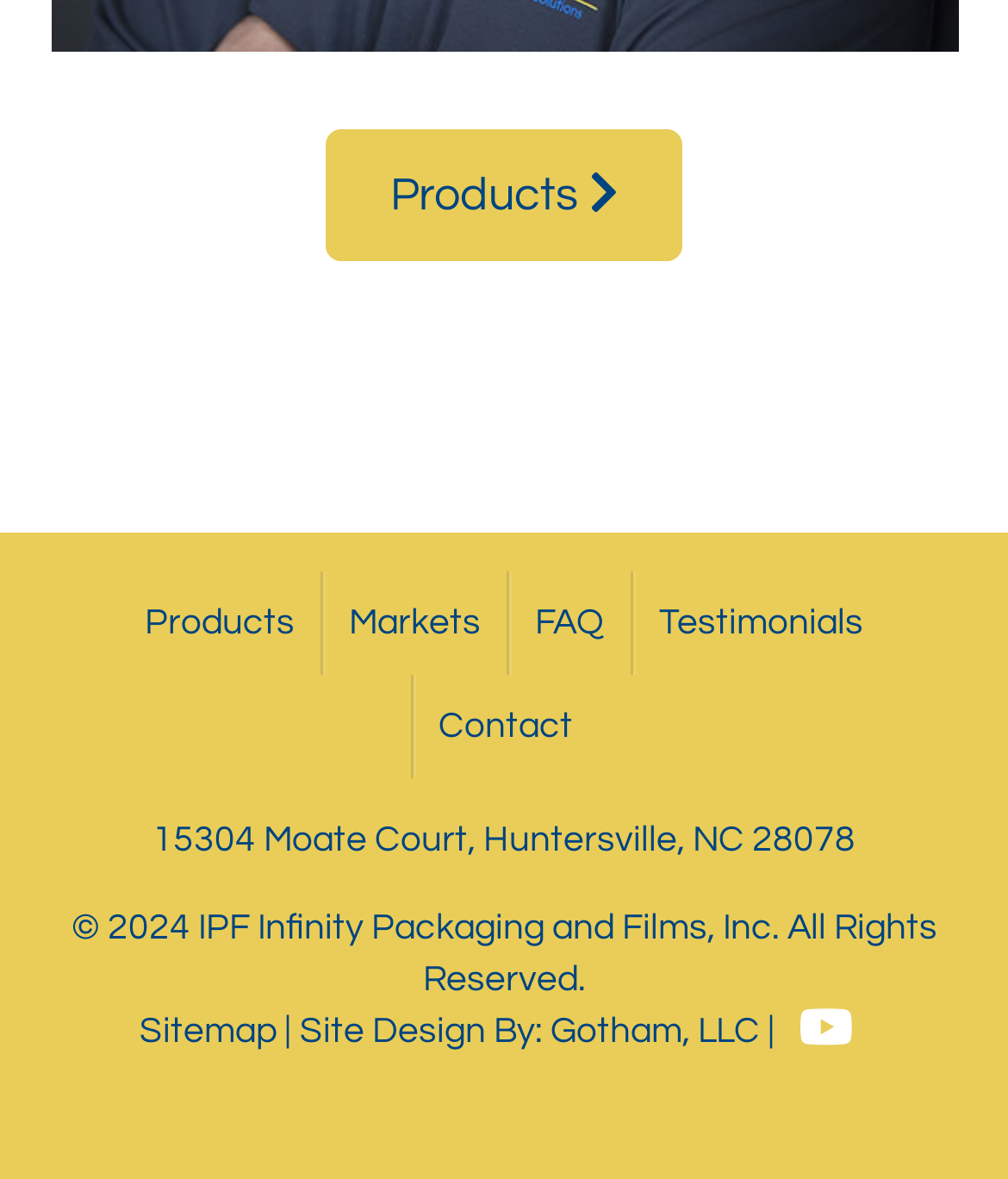Please specify the coordinates of the bounding box for the element that should be clicked to carry out this instruction: "Go to Products page". The coordinates must be four float numbers between 0 and 1, formatted as [left, top, right, bottom].

[0.323, 0.109, 0.677, 0.22]